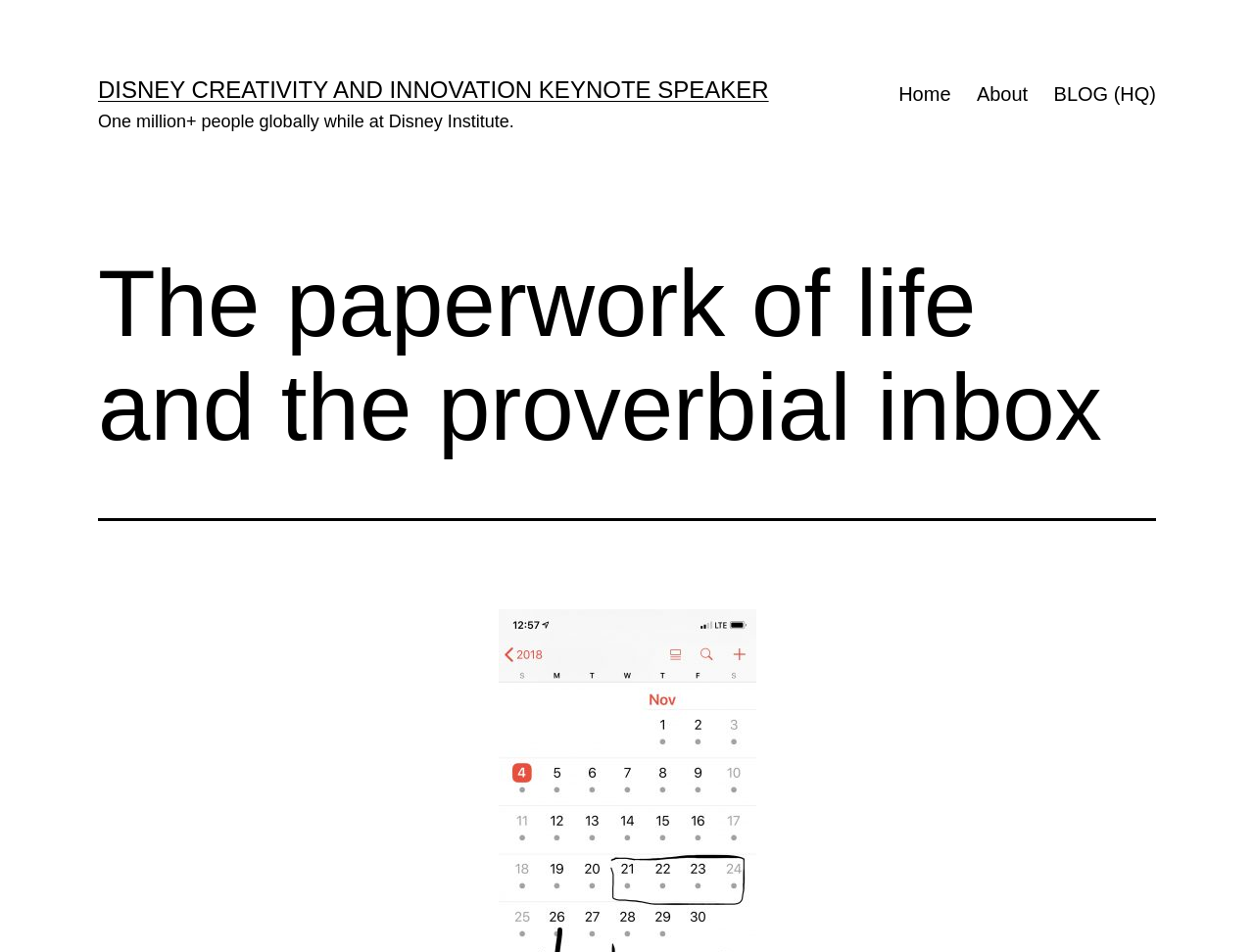Determine the bounding box coordinates for the HTML element mentioned in the following description: "Home". The coordinates should be a list of four floats ranging from 0 to 1, represented as [left, top, right, bottom].

[0.706, 0.074, 0.769, 0.125]